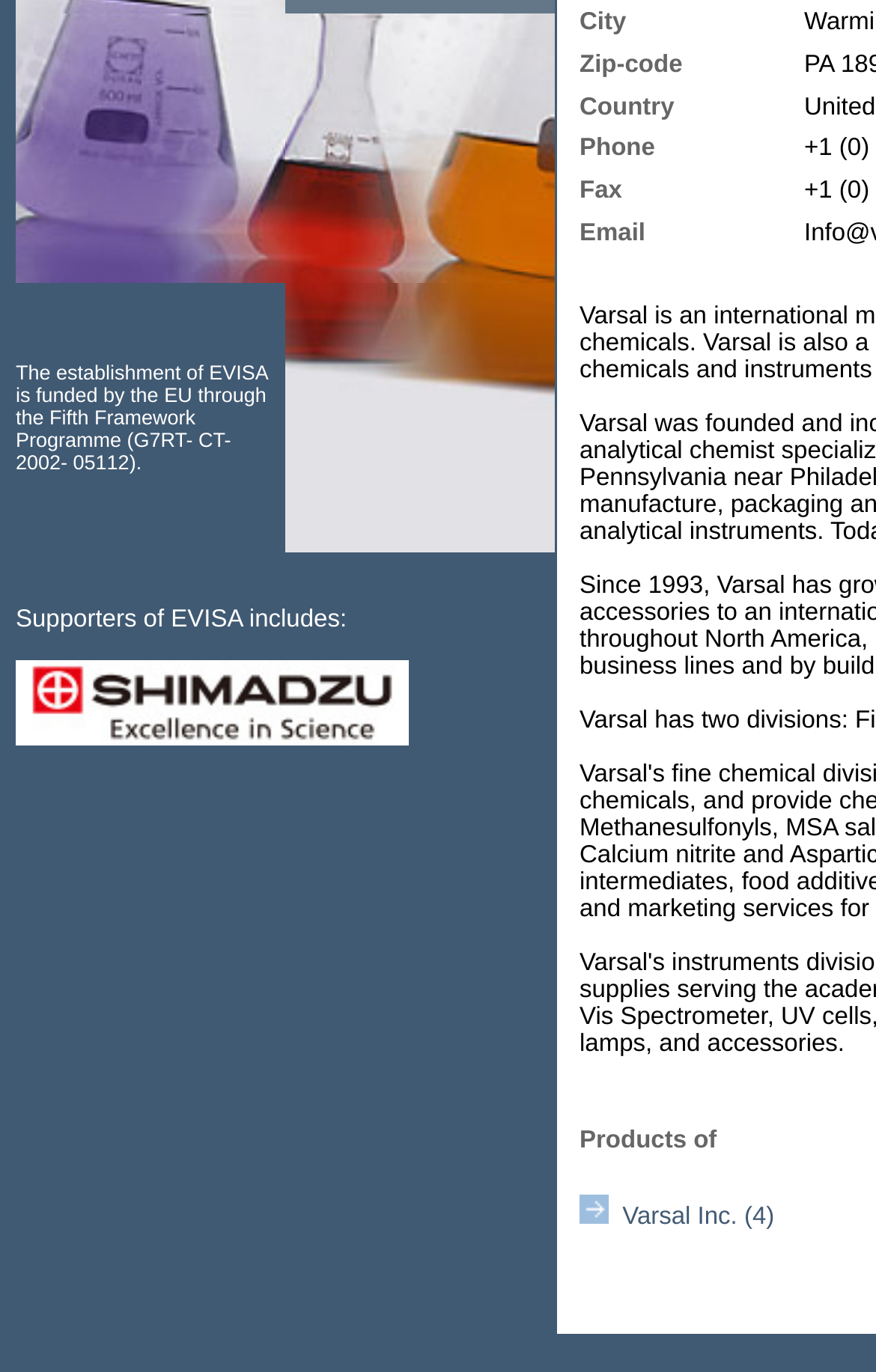Give the bounding box coordinates for the element described by: "Varsal Inc. (4)".

[0.662, 0.878, 0.884, 0.897]